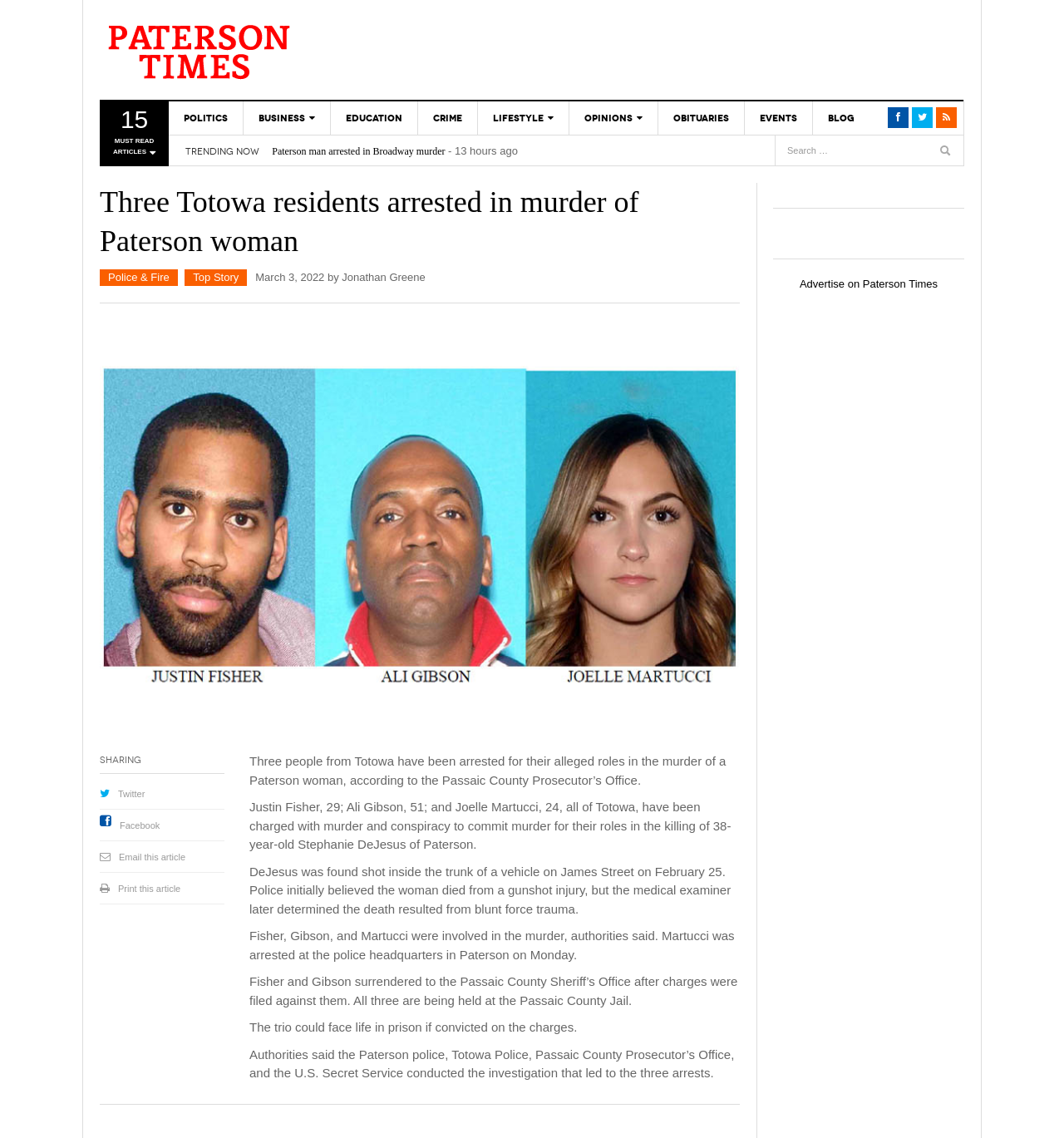Identify the bounding box coordinates of the region that should be clicked to execute the following instruction: "Read the article about 'Four Introductory Steps To Lotto Jackpot'".

None